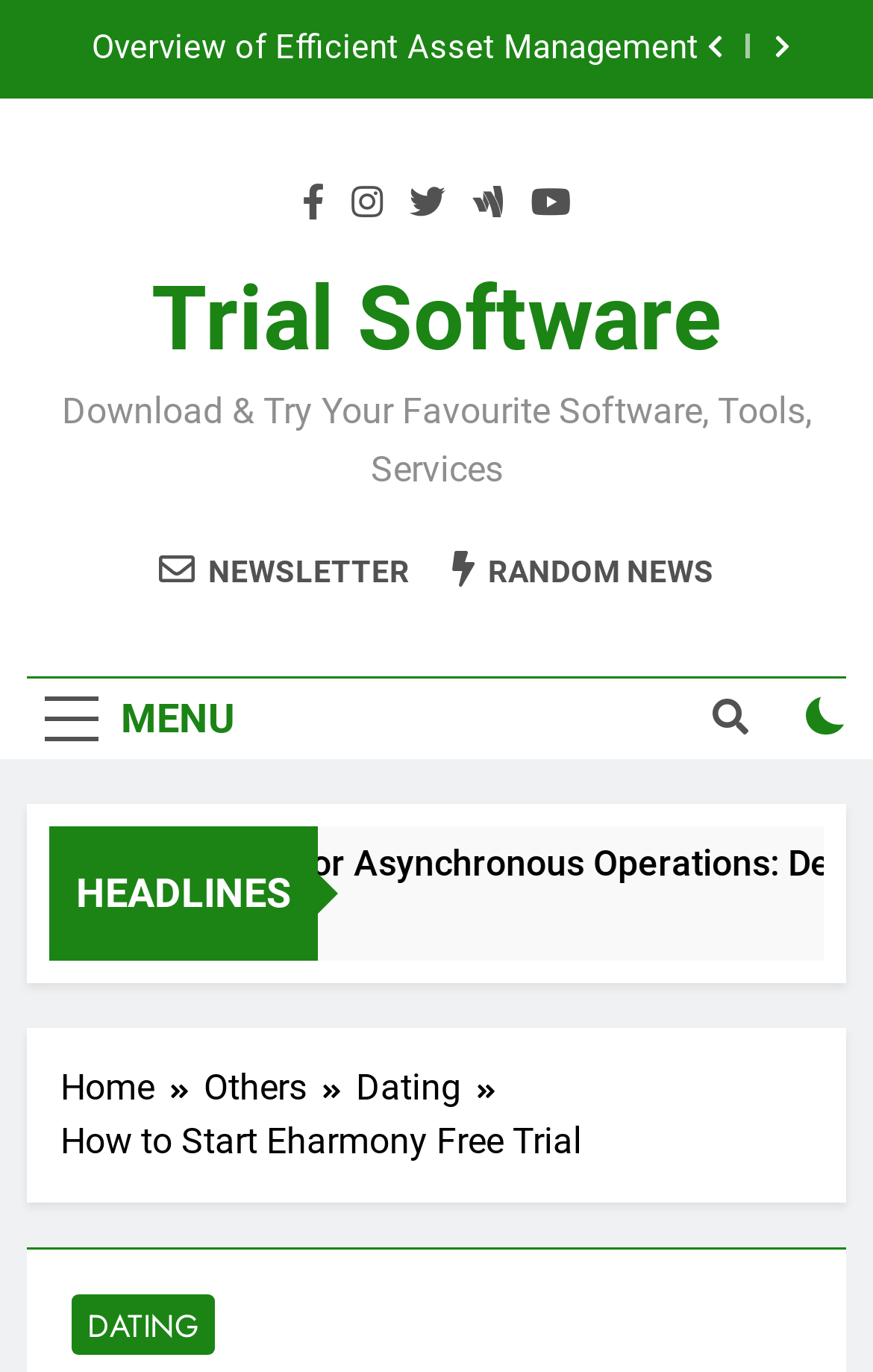Please find the bounding box coordinates of the element that must be clicked to perform the given instruction: "Click the Trial Software link". The coordinates should be four float numbers from 0 to 1, i.e., [left, top, right, bottom].

[0.173, 0.194, 0.827, 0.271]